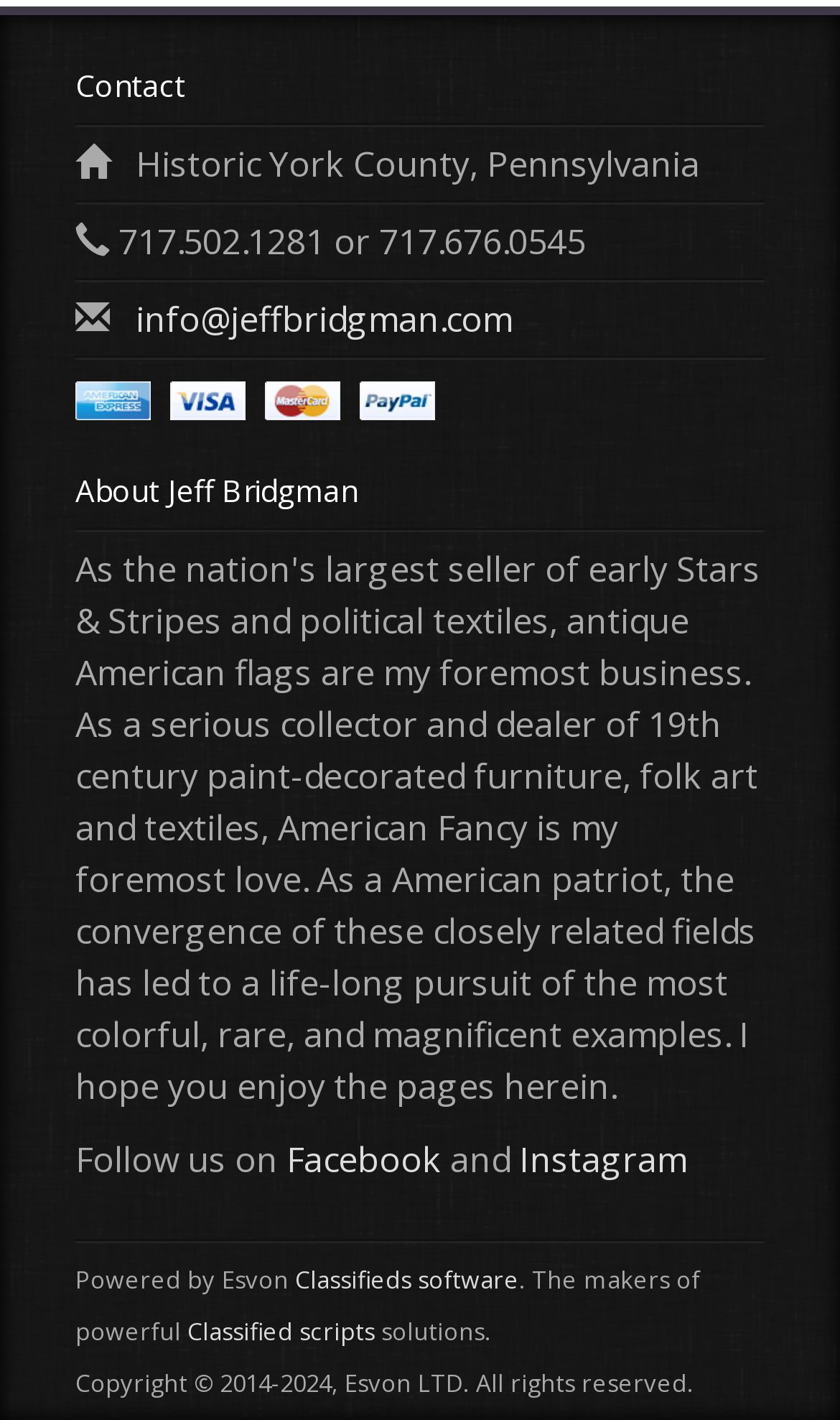Given the element description "Classifieds software", identify the bounding box of the corresponding UI element.

[0.351, 0.889, 0.618, 0.912]